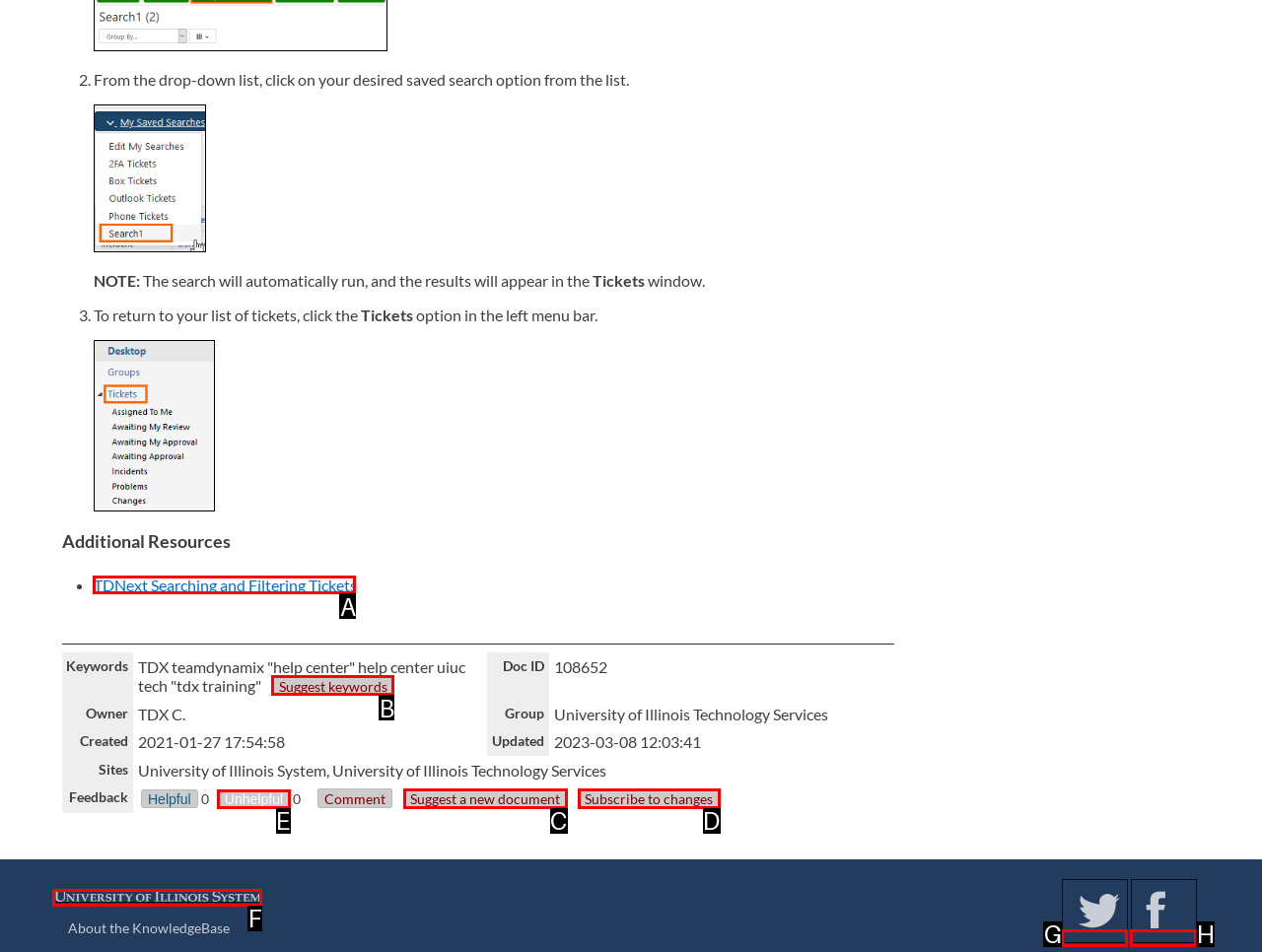Determine the HTML element to be clicked to complete the task: Visit the Facebook page of Tier Restoration. Answer by giving the letter of the selected option.

None